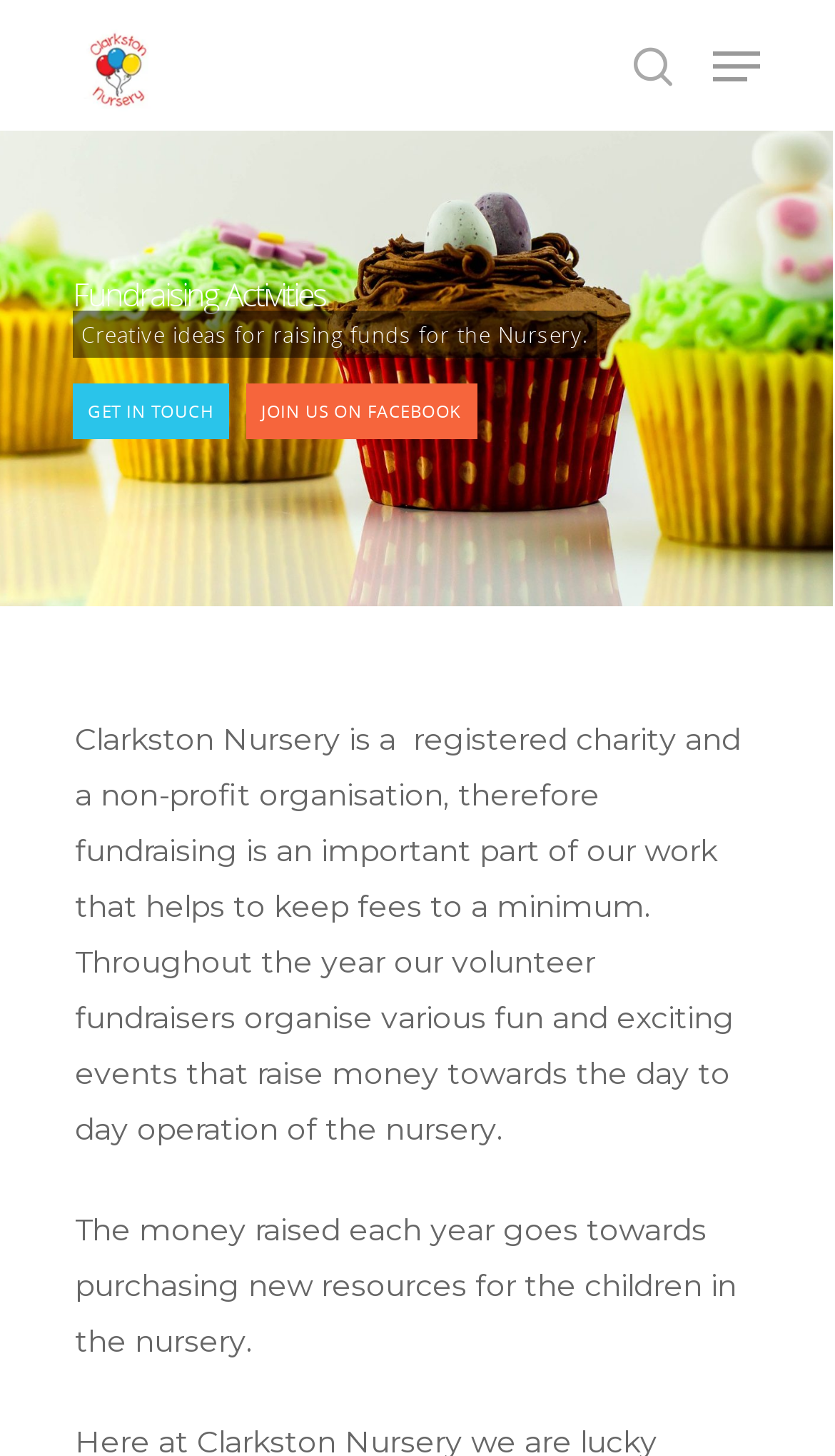Show the bounding box coordinates of the region that should be clicked to follow the instruction: "Search for something."

[0.151, 0.135, 0.849, 0.225]